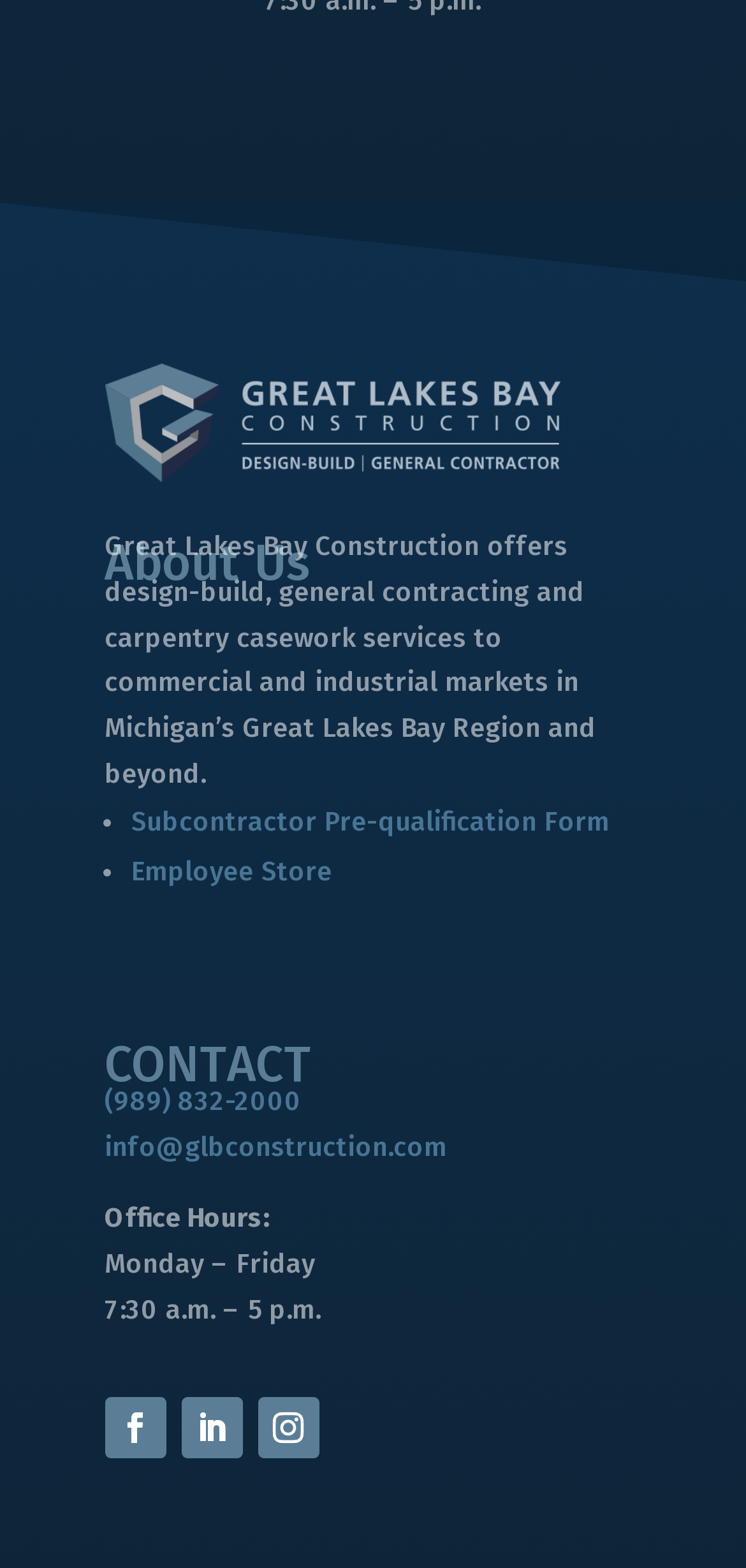Show the bounding box coordinates for the element that needs to be clicked to execute the following instruction: "Visit 'Employee Store'". Provide the coordinates in the form of four float numbers between 0 and 1, i.e., [left, top, right, bottom].

[0.176, 0.546, 0.445, 0.566]